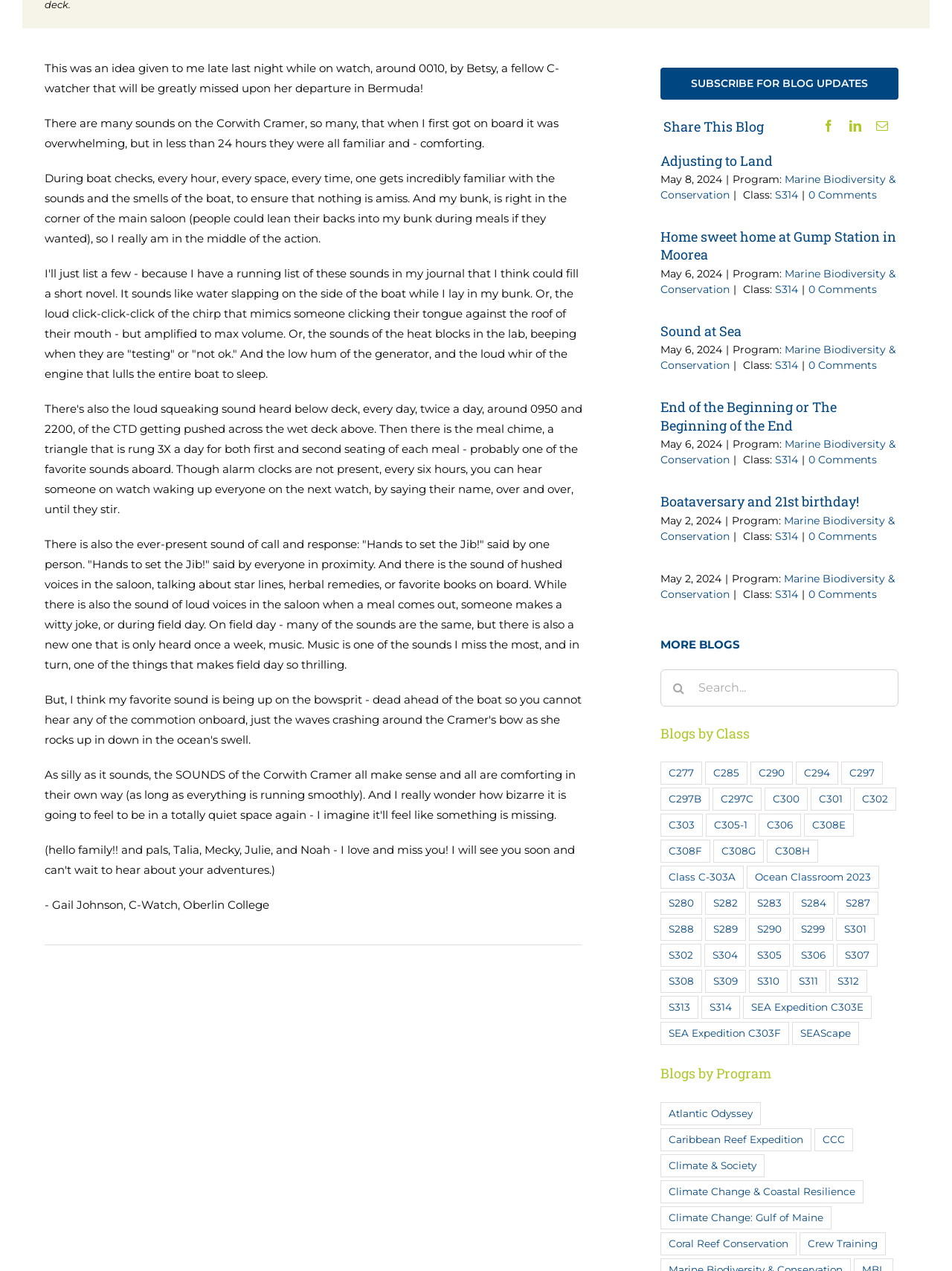Based on the image, please elaborate on the answer to the following question:
What is the program of the blog posts?

Each blog post has a 'Program:' label followed by the text 'Marine Biodiversity & Conservation', indicating that this is the program of the blog posts.